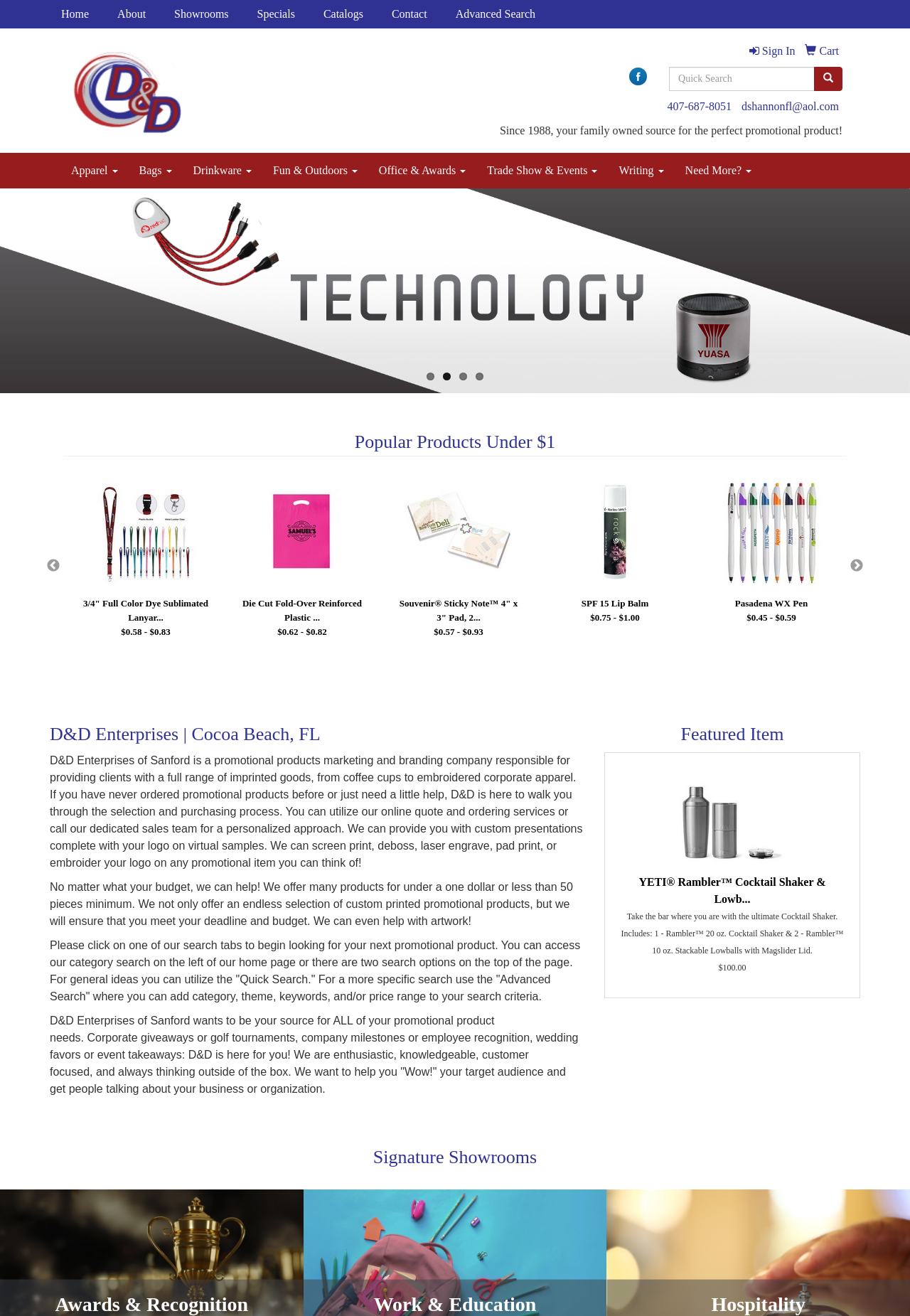Using the information shown in the image, answer the question with as much detail as possible: What is the brand of the featured item?

I found the brand by looking at the image and description of the featured item, which says 'YETI Rambler Cocktail Shaker & Lowball'.